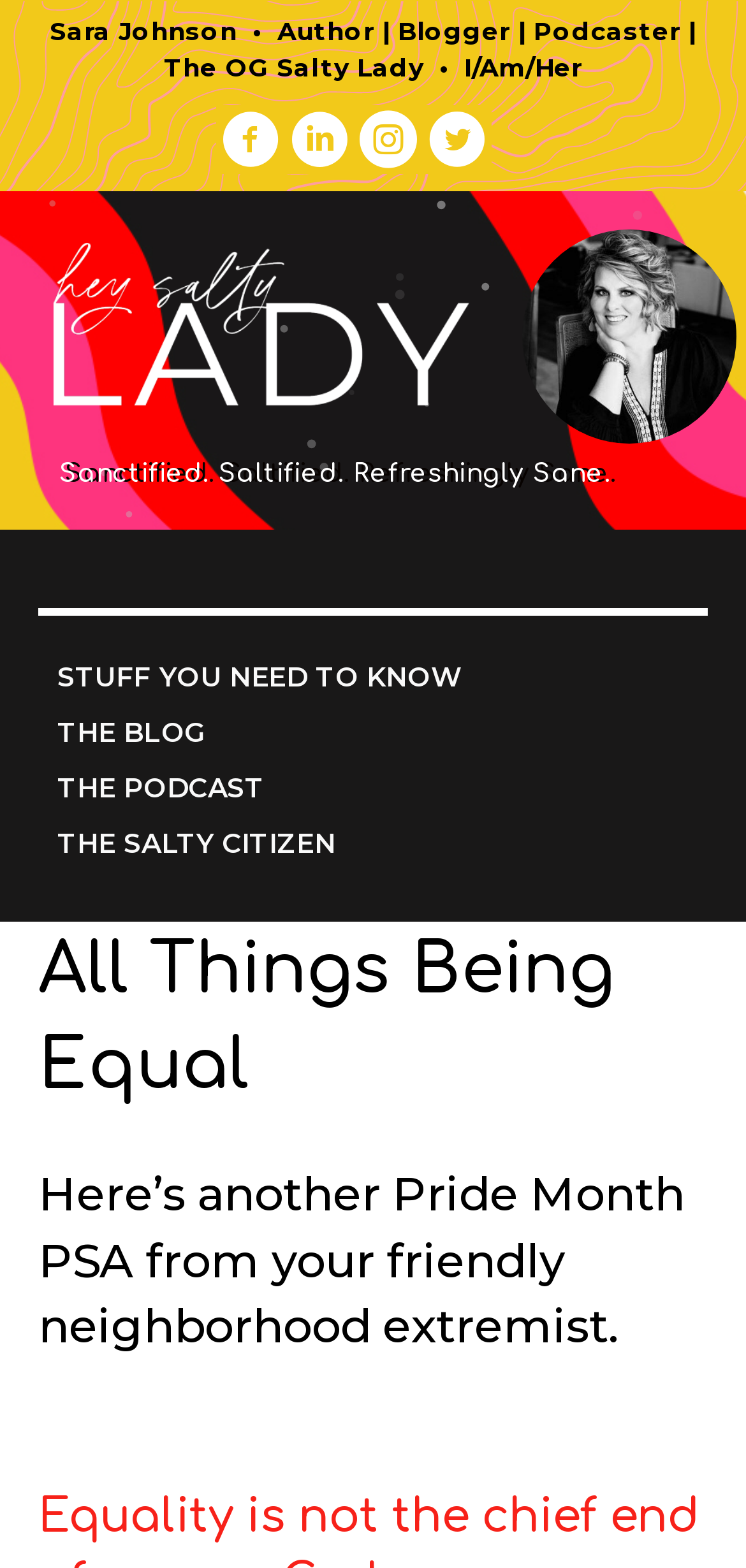How many main sections are available? Examine the screenshot and reply using just one word or a brief phrase.

4